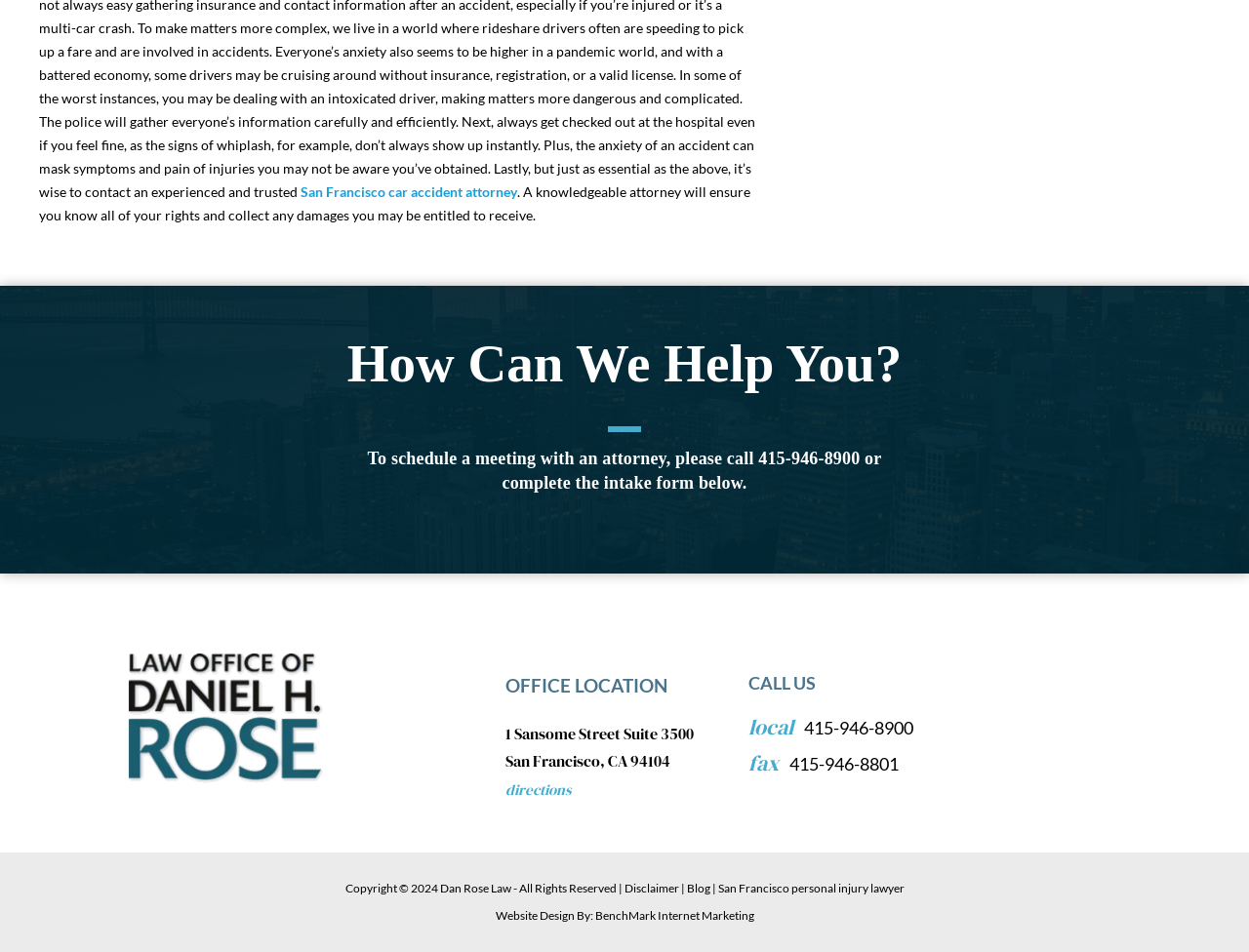Find the bounding box coordinates of the clickable element required to execute the following instruction: "Visit the office location page". Provide the coordinates as four float numbers between 0 and 1, i.e., [left, top, right, bottom].

[0.405, 0.705, 0.588, 0.736]